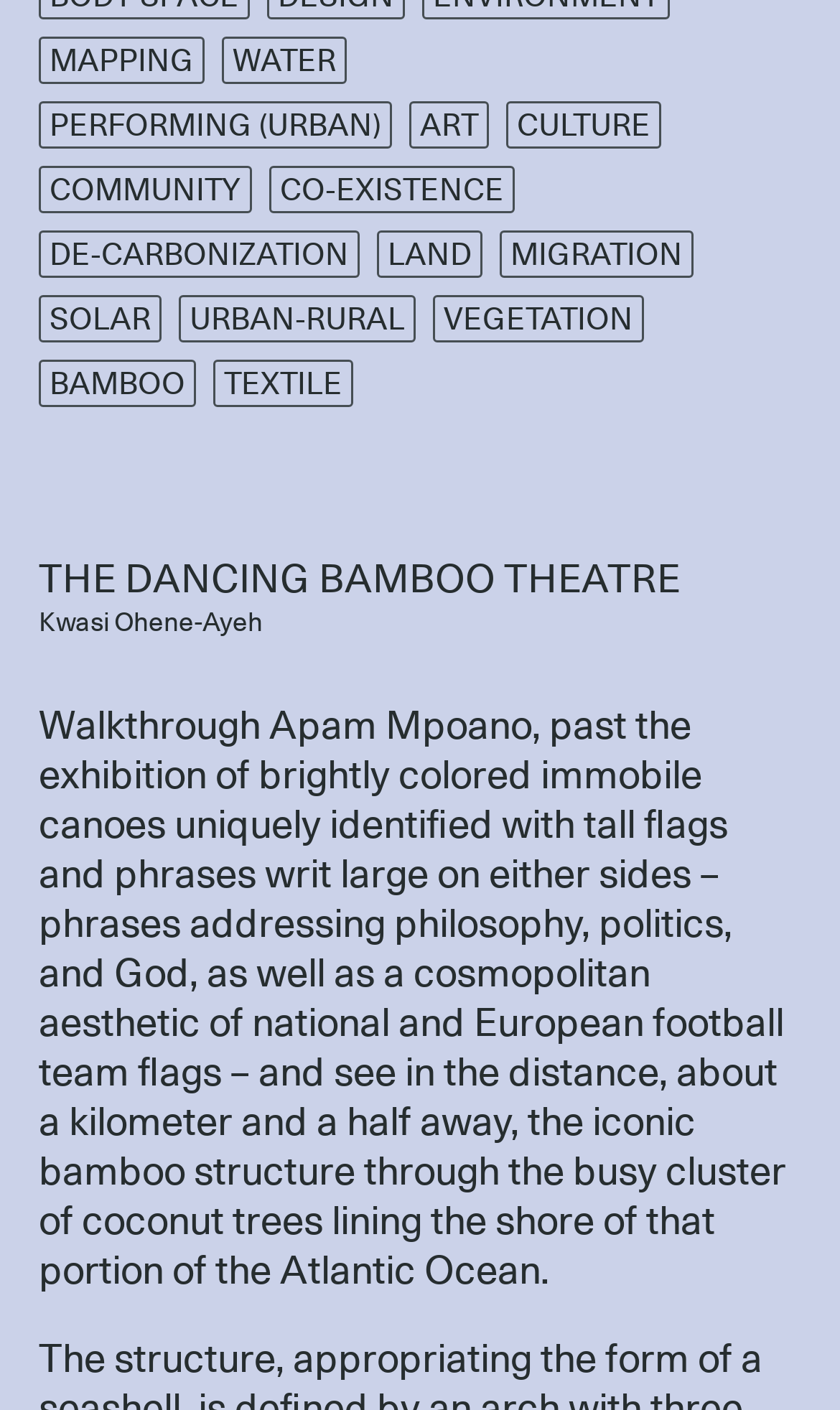Identify the bounding box coordinates of the HTML element based on this description: "Performing (Urban)".

[0.046, 0.072, 0.467, 0.105]